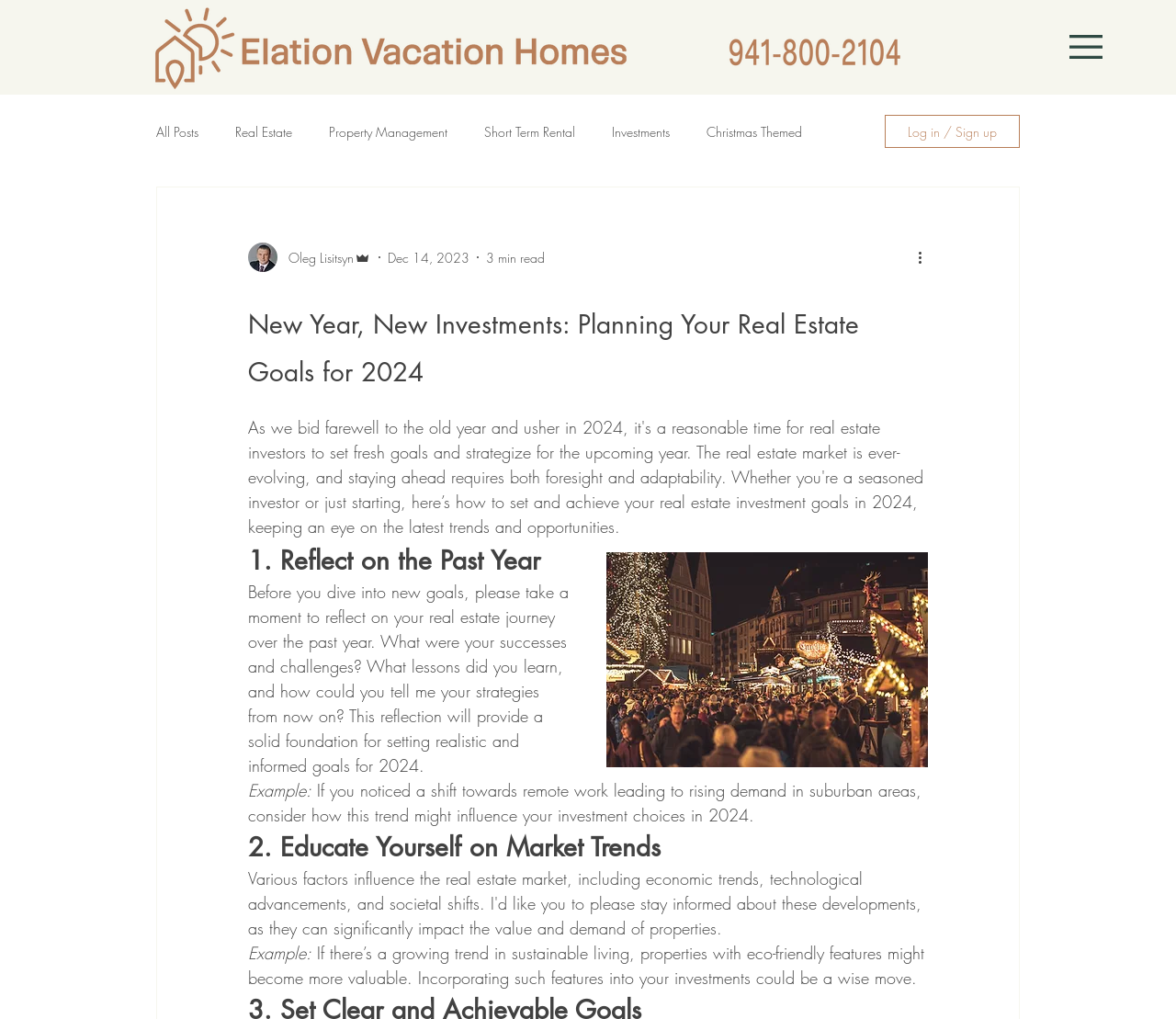How long does it take to read the article?
Using the image, respond with a single word or phrase.

3 min